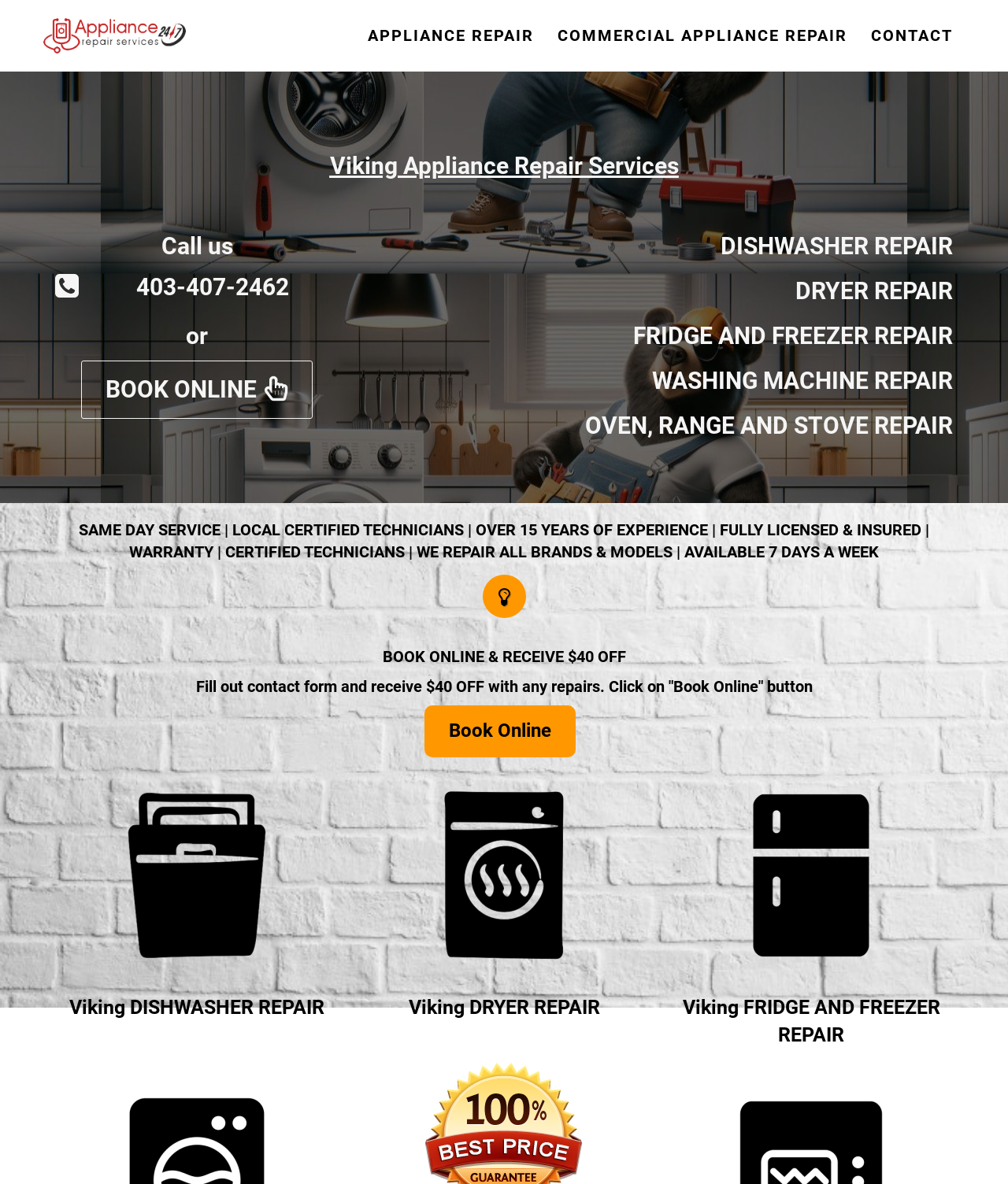Kindly determine the bounding box coordinates for the clickable area to achieve the given instruction: "Get $40 off by booking online".

[0.421, 0.596, 0.571, 0.639]